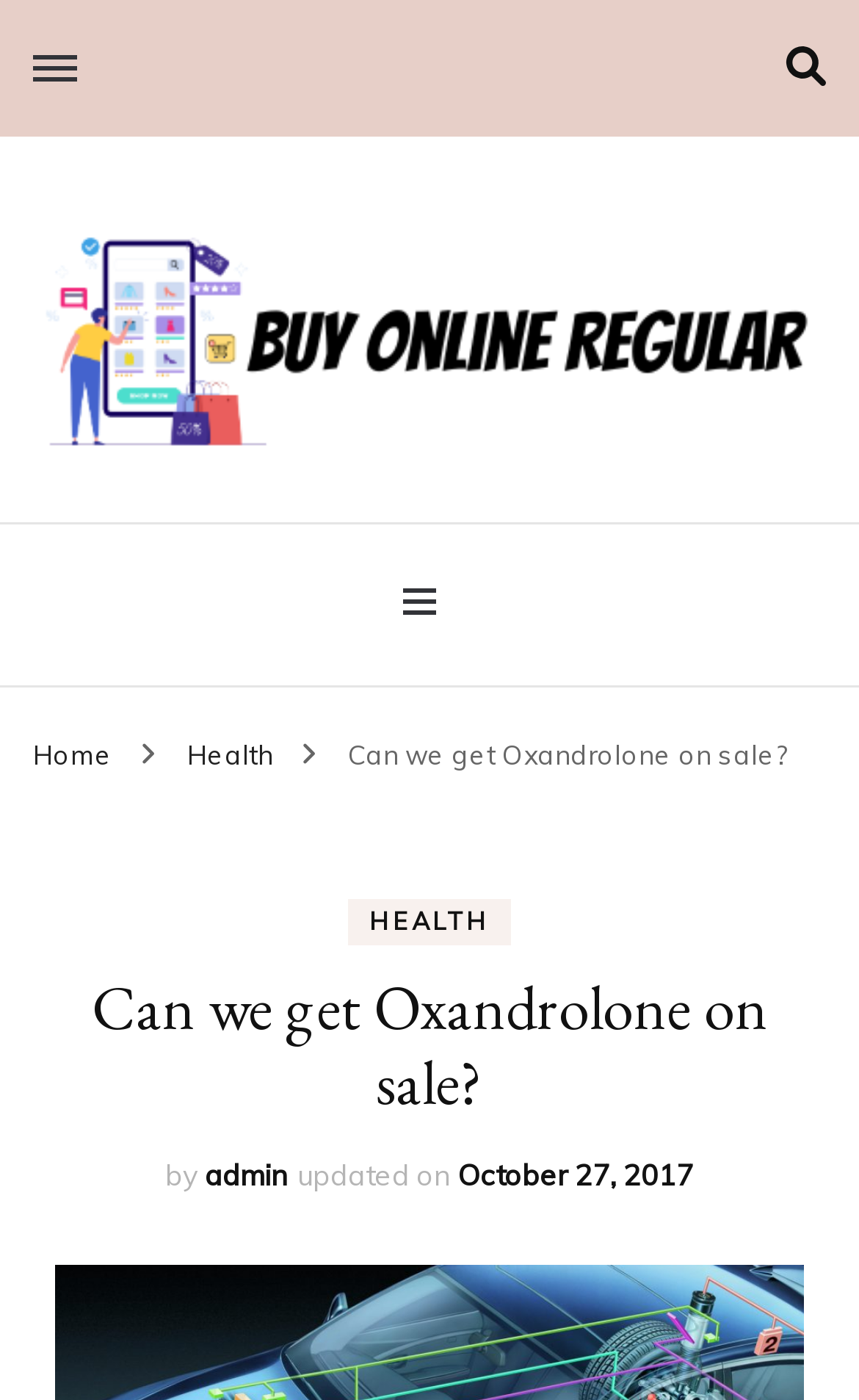What is the category of the link 'Health'?
Provide a detailed and well-explained answer to the question.

The link 'Health' is located among other links like 'Home', which suggests that it is a navigation link, used to navigate to a different section of the website related to health.